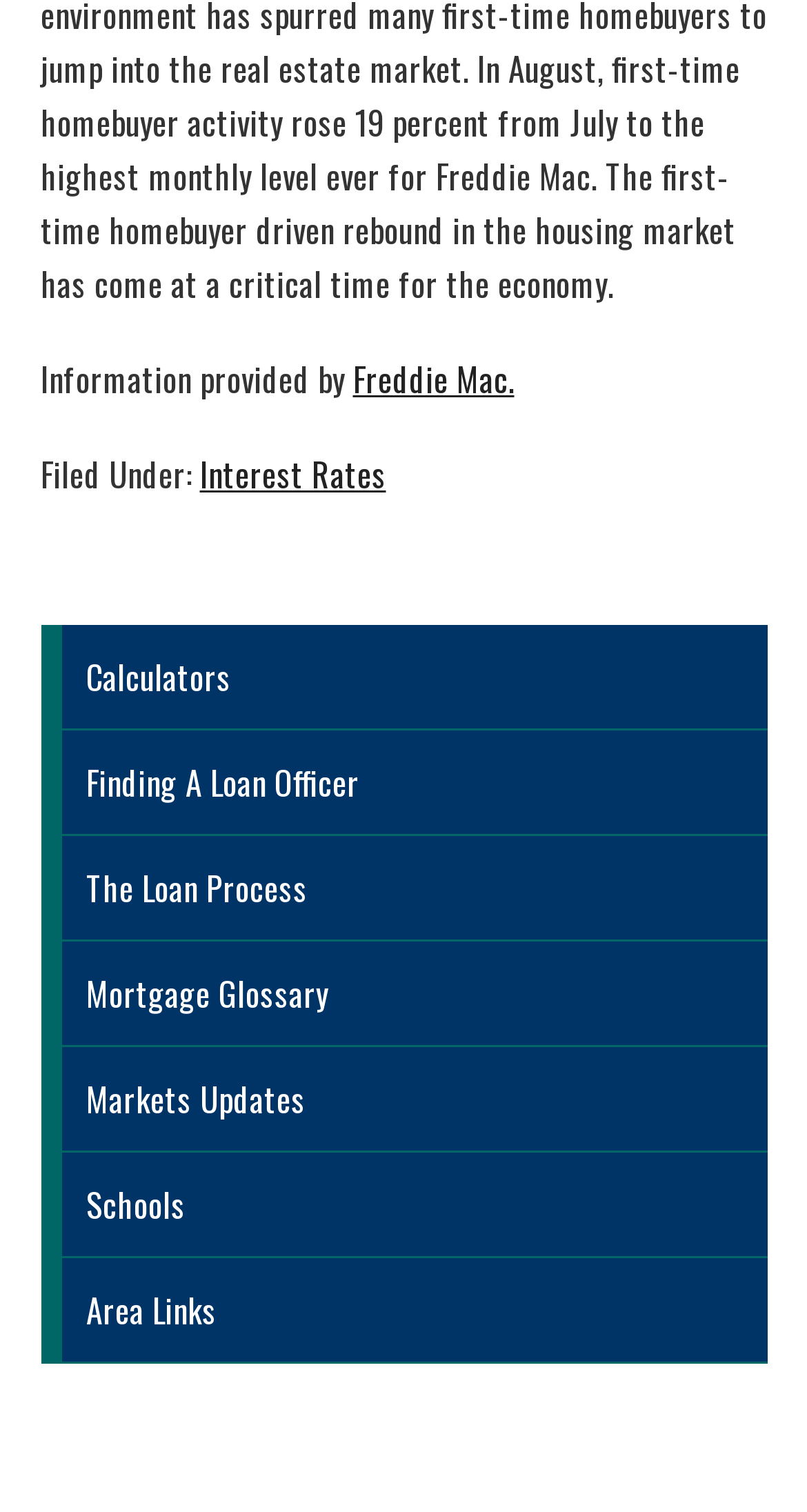Respond to the question below with a single word or phrase:
Who provides the information?

Freddie Mac